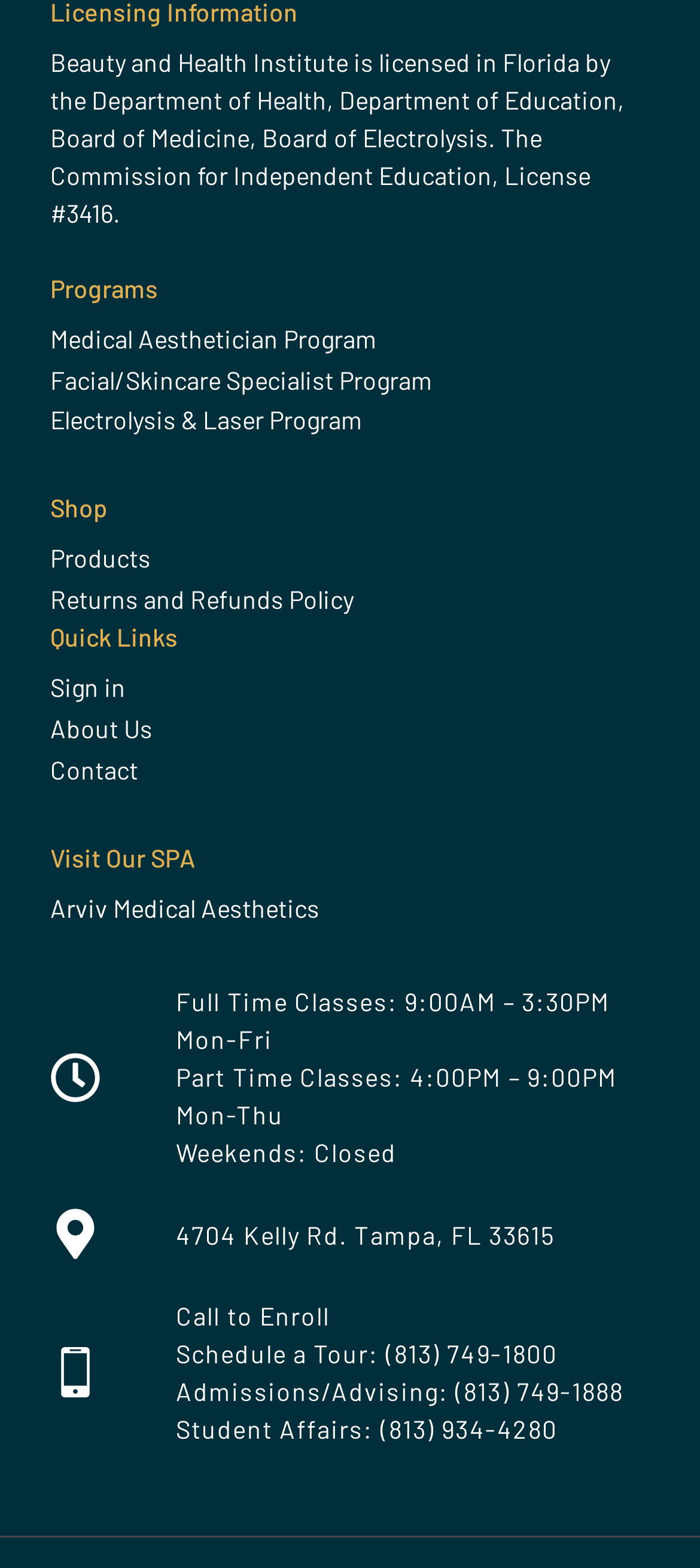What are the hours of operation for full-time classes?
Carefully analyze the image and provide a thorough answer to the question.

The hours of operation for full-time classes can be found in the static text element, which states 'Full Time Classes: 9:00AM – 3:30PM Mon-Fri'. This element is located below the 'Visit Our SPA' heading.